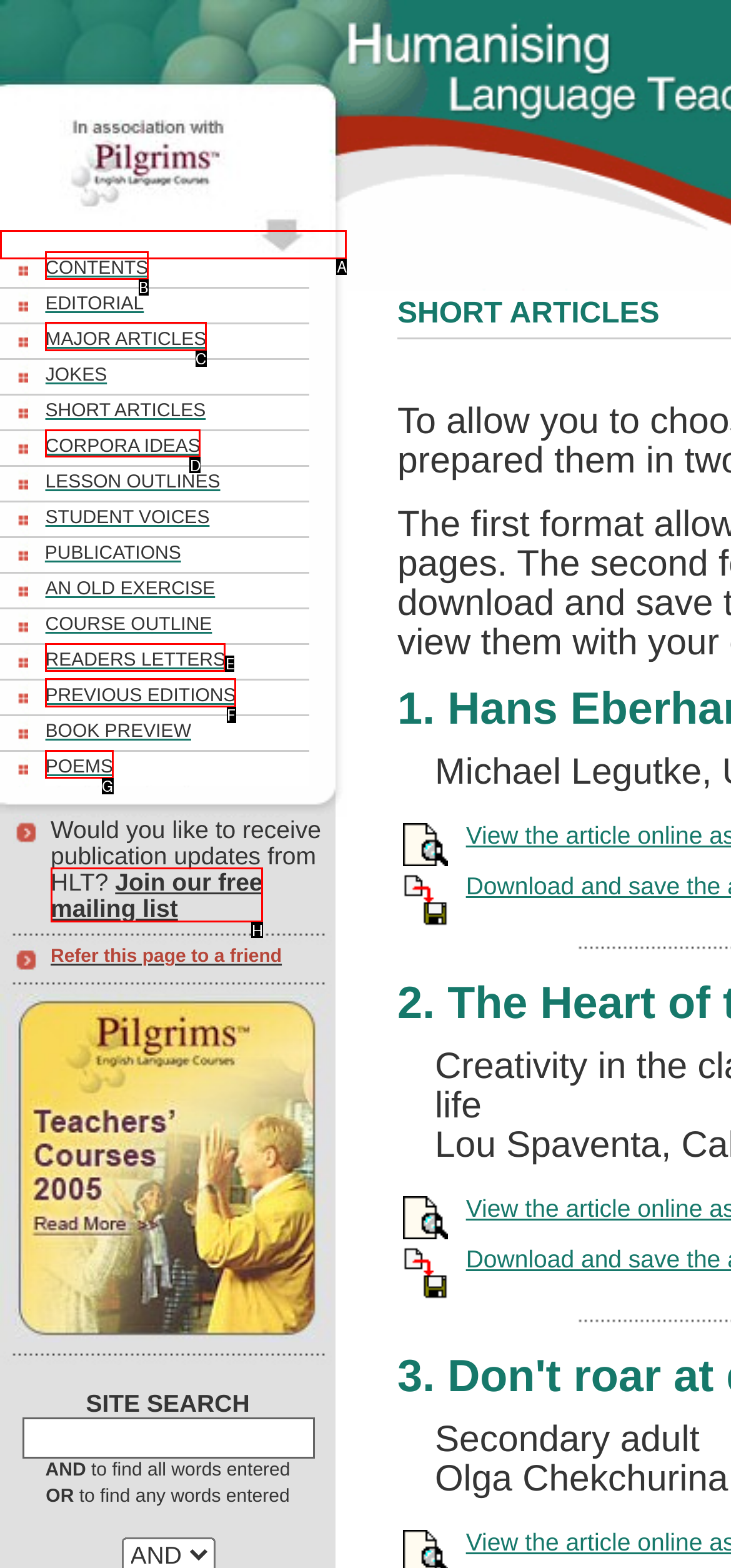From the provided choices, determine which option matches the description: MAJOR ARTICLES. Respond with the letter of the correct choice directly.

C